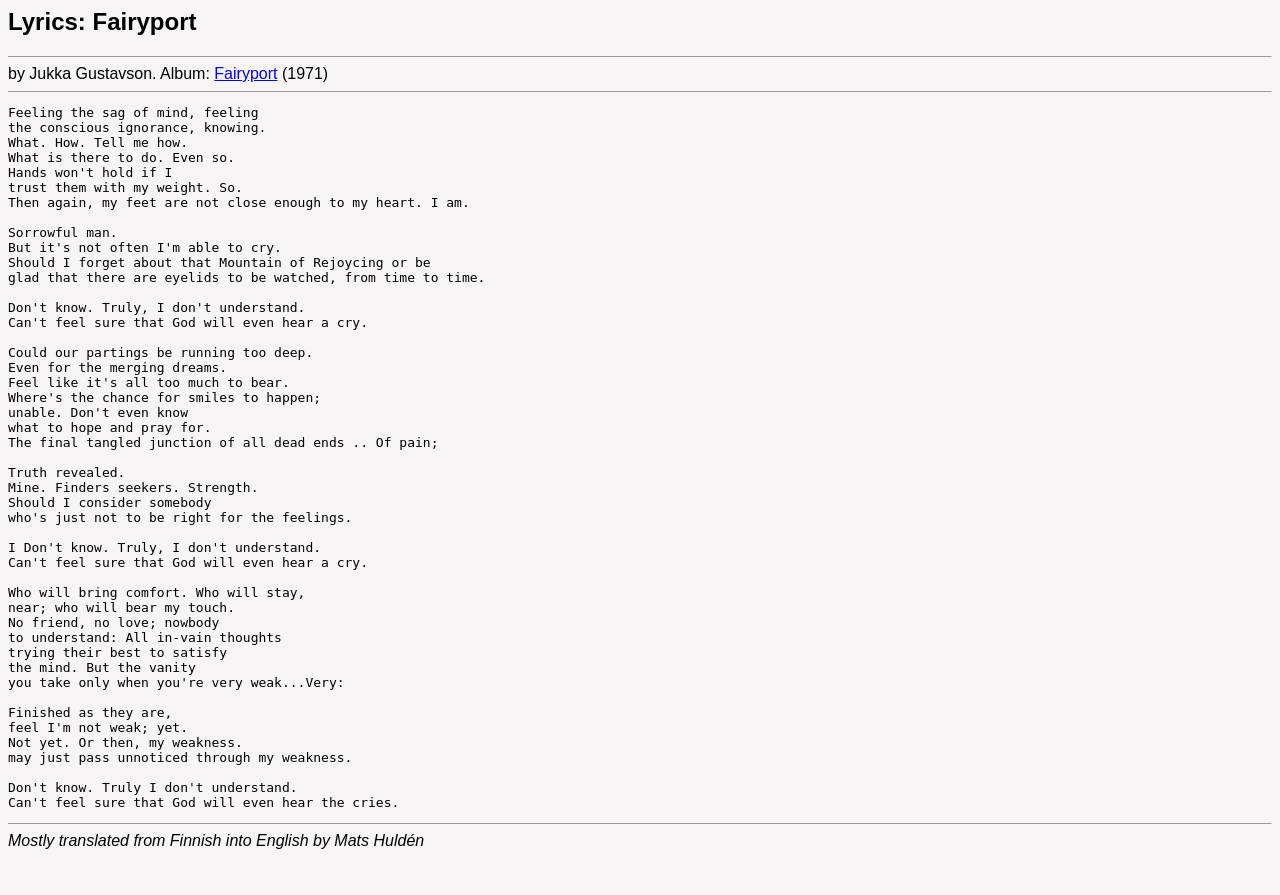How many horizontal separators are on the webpage?
Please provide a single word or phrase as the answer based on the screenshot.

3